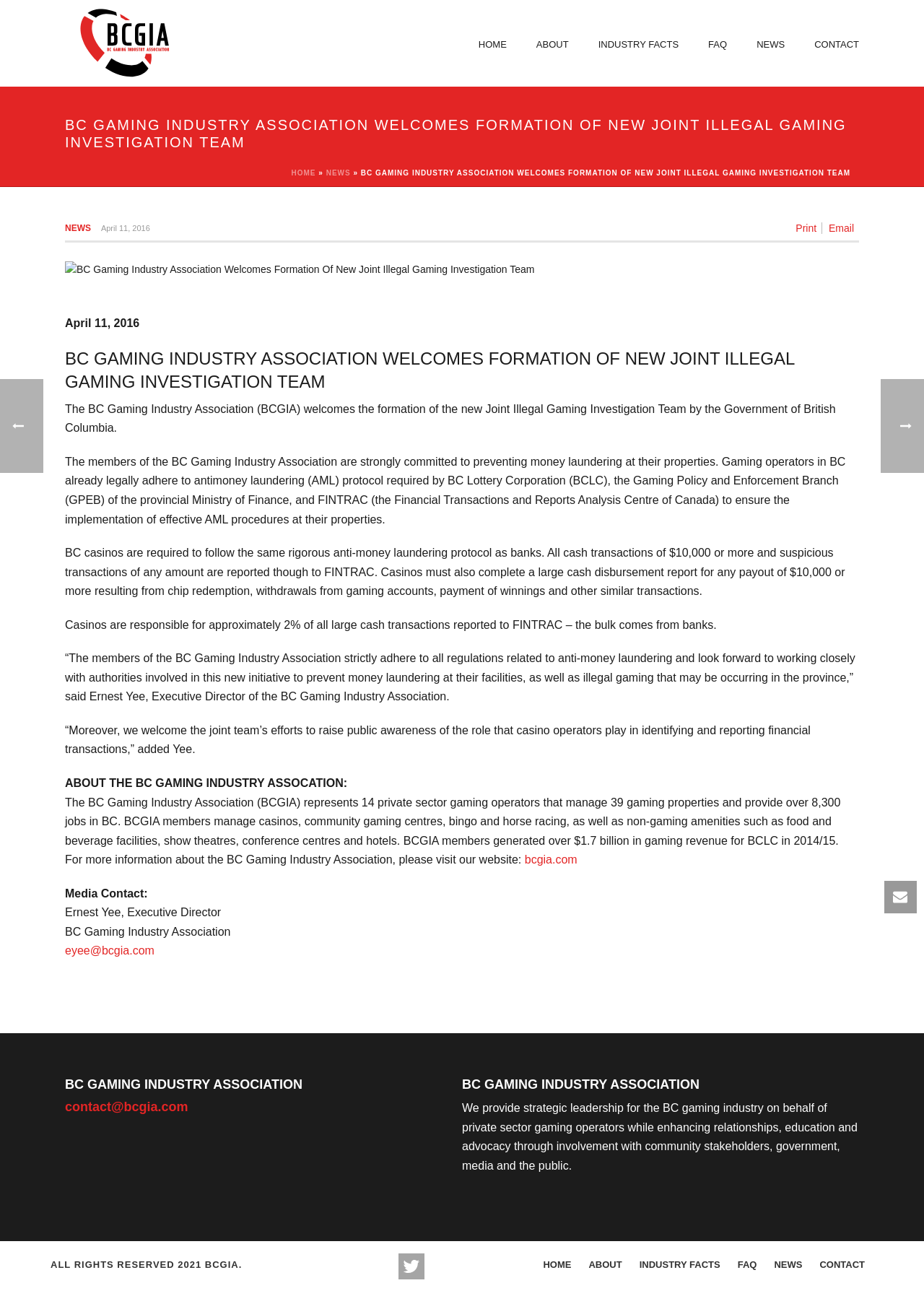Answer this question using a single word or a brief phrase:
How many jobs do BCGIA members provide in BC?

over 8,300